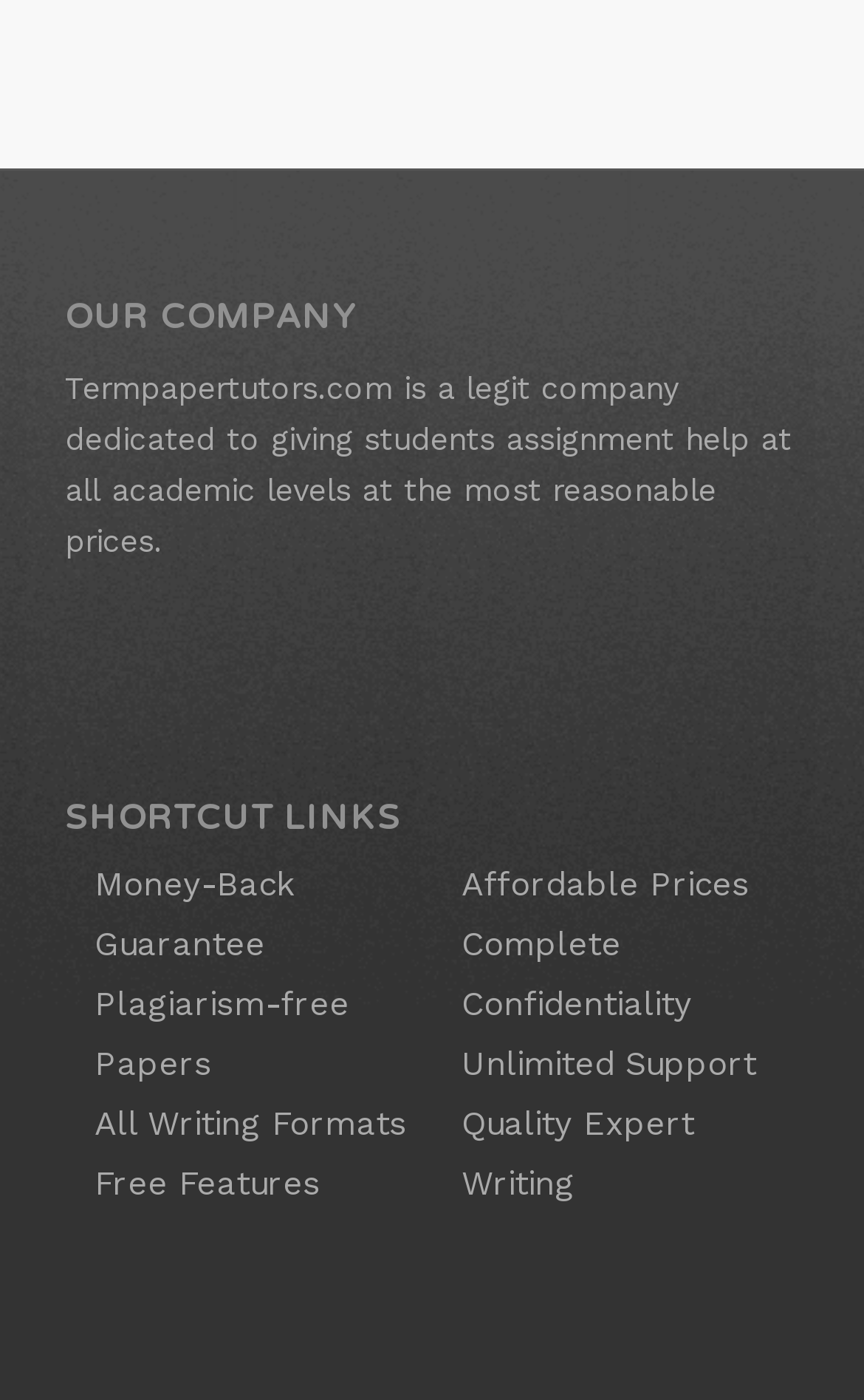Locate the bounding box coordinates of the element I should click to achieve the following instruction: "View business page".

None